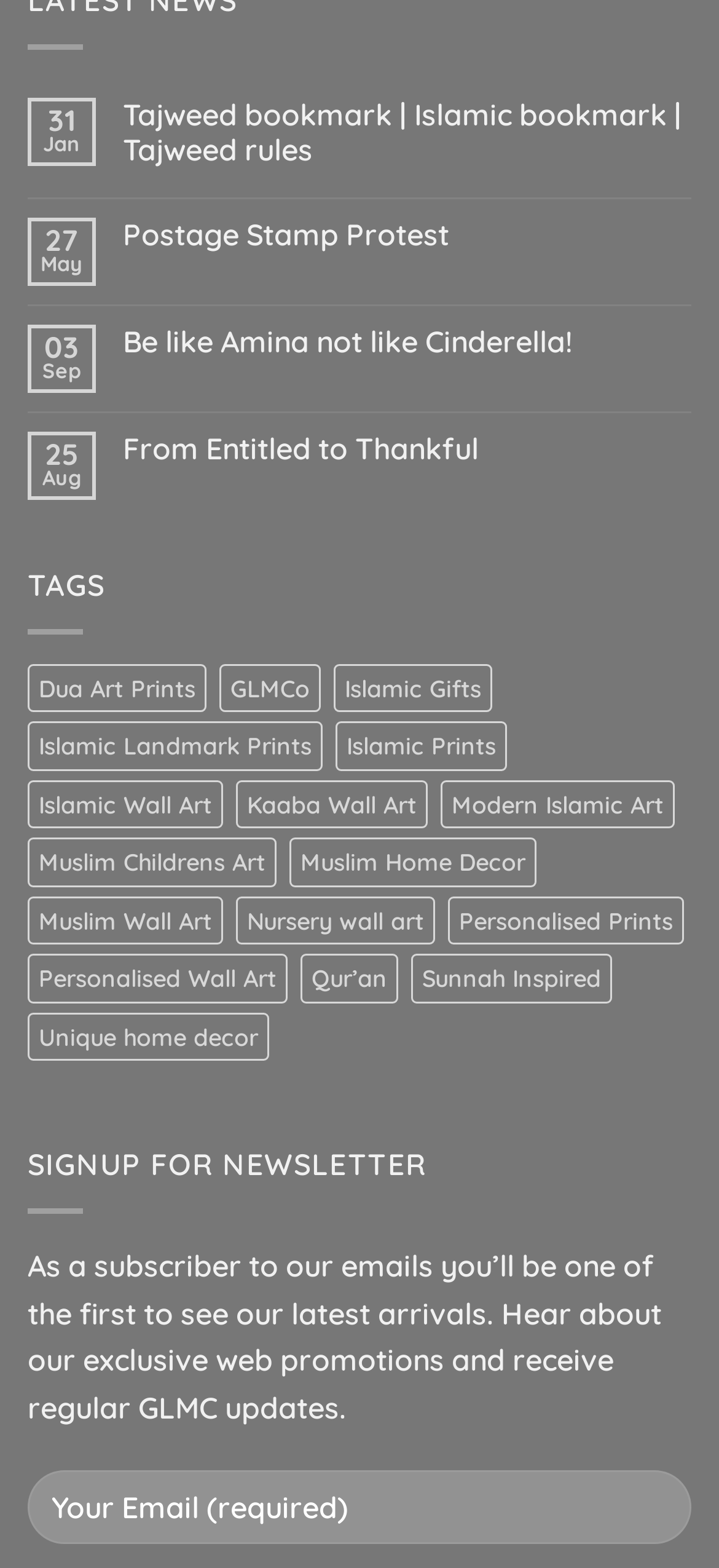How many products are in the 'Islamic Gifts' category?
From the image, provide a succinct answer in one word or a short phrase.

6